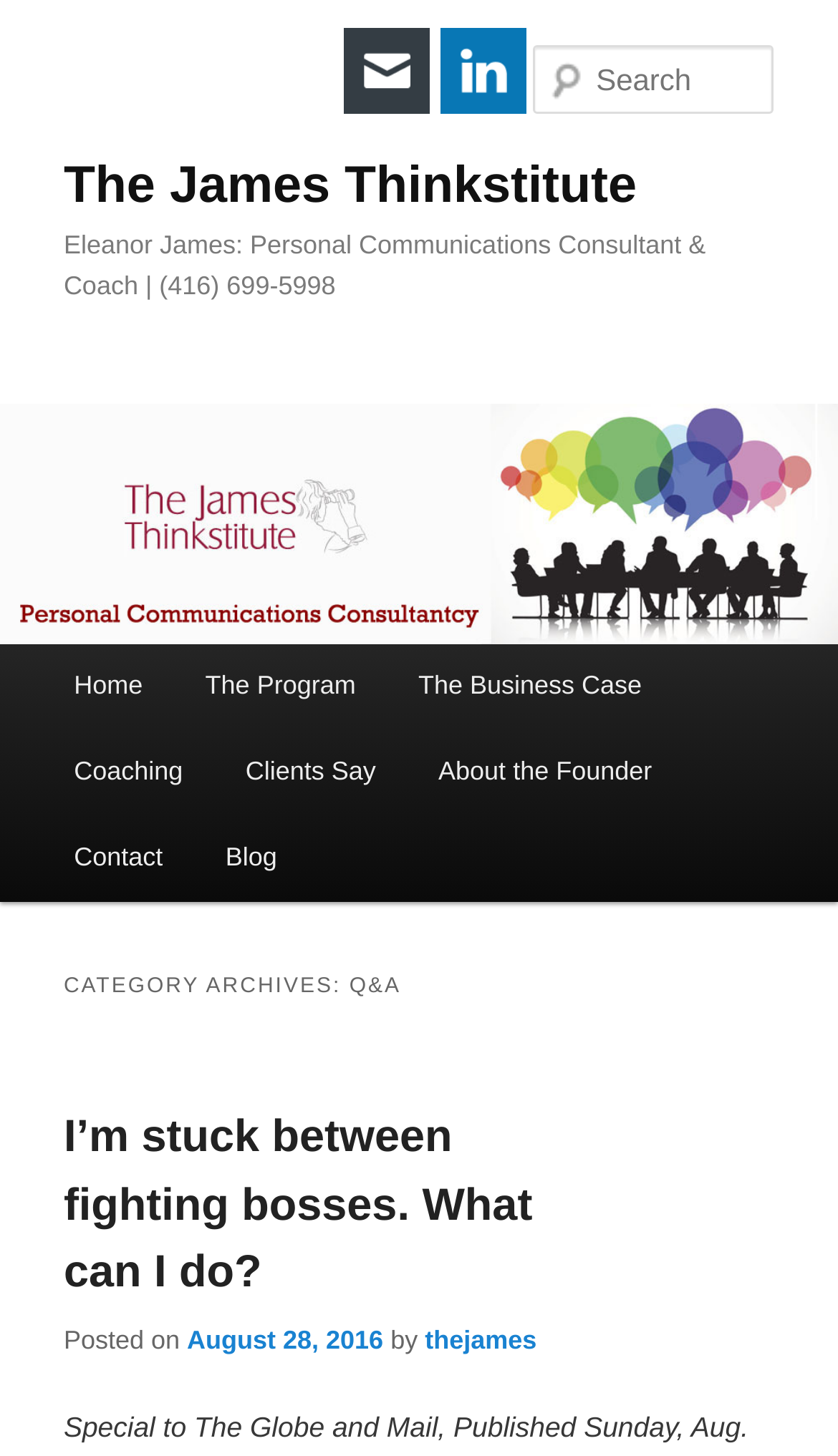Determine the main heading of the webpage and generate its text.

The James Thinkstitute